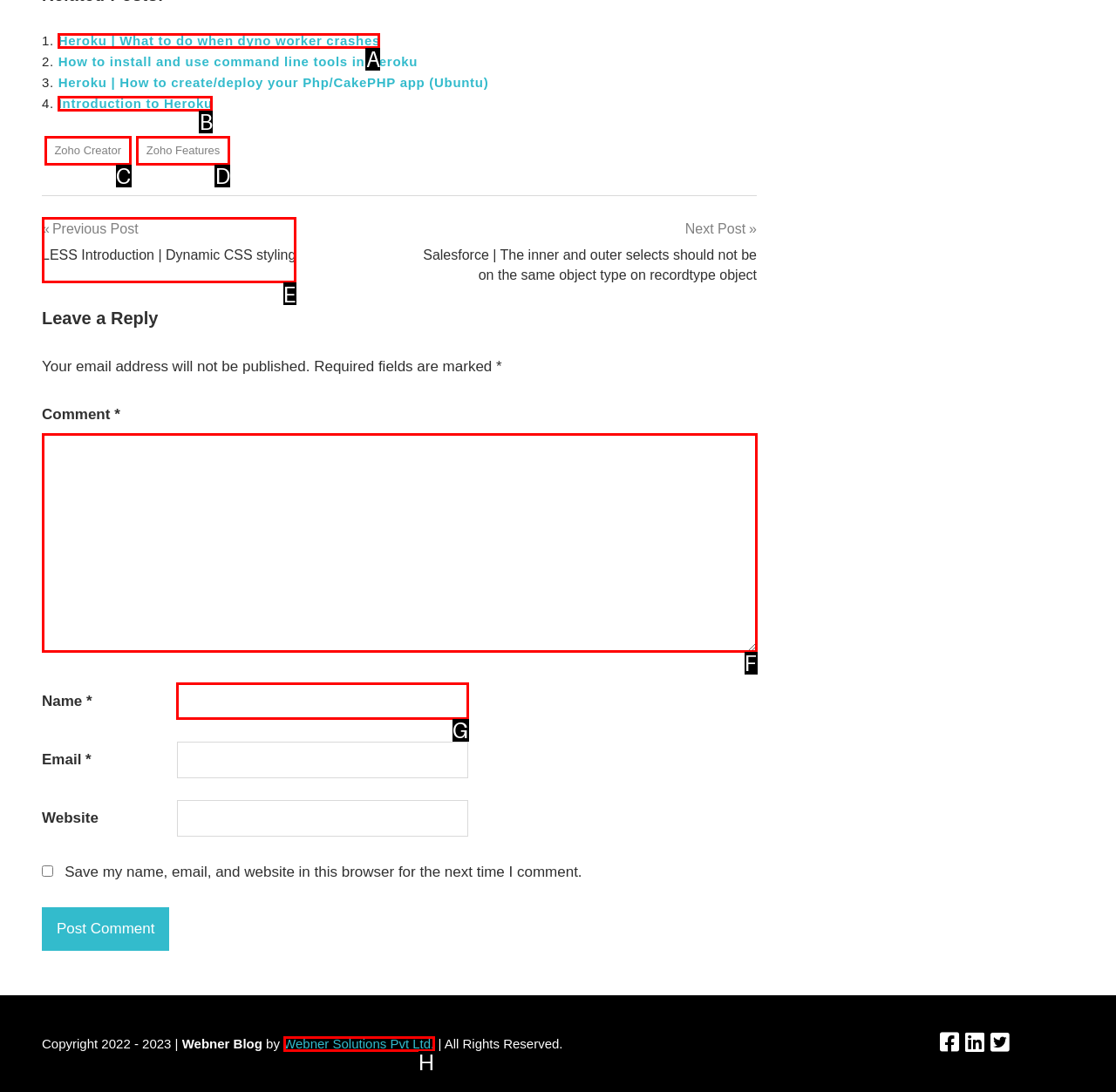Determine the appropriate lettered choice for the task: Read the disclaimer. Reply with the correct letter.

None